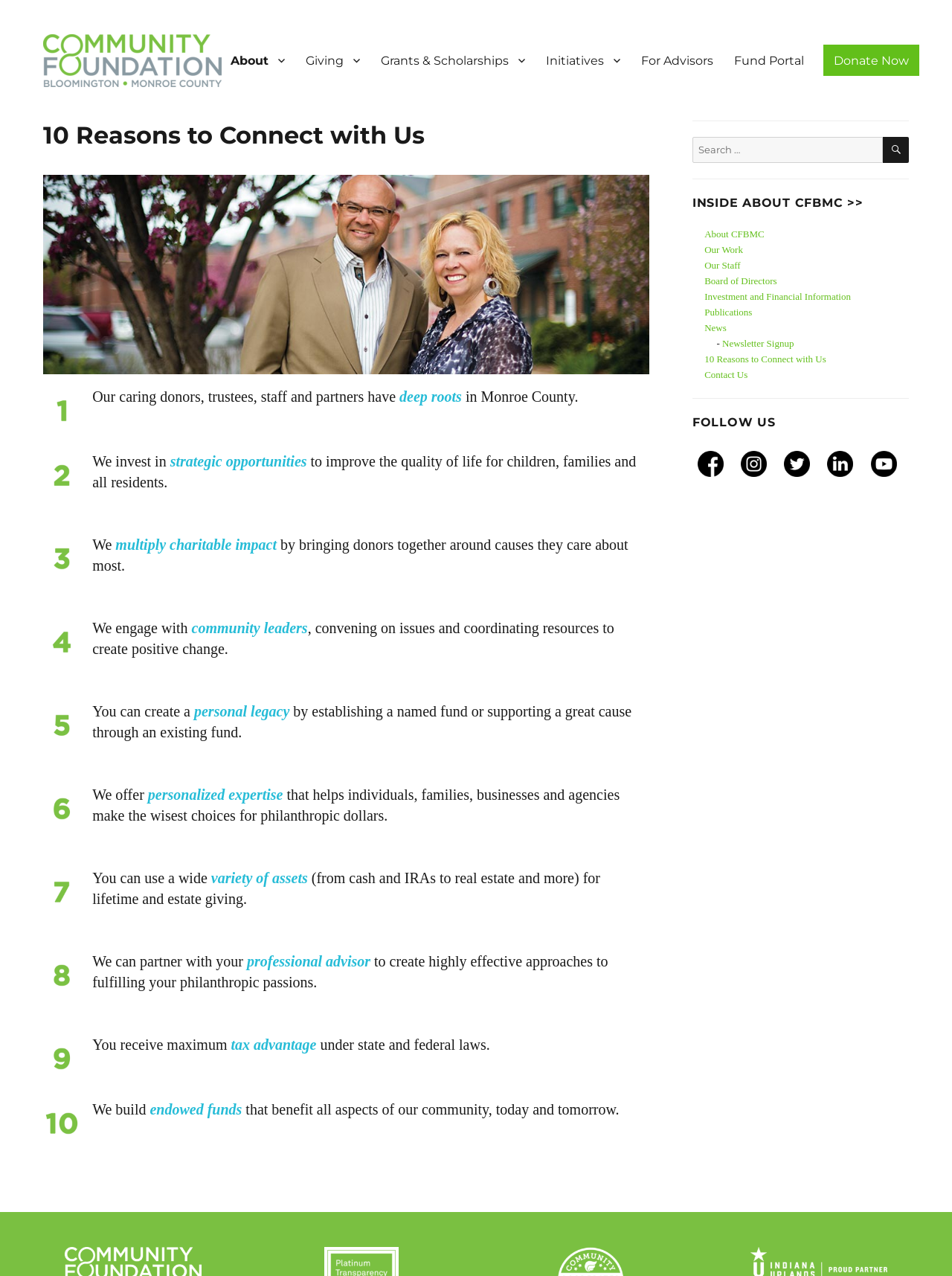For the following element description, predict the bounding box coordinates in the format (top-left x, top-left y, bottom-right x, bottom-right y). All values should be floating point numbers between 0 and 1. Description: alt="Facebook icon"

[0.733, 0.353, 0.767, 0.374]